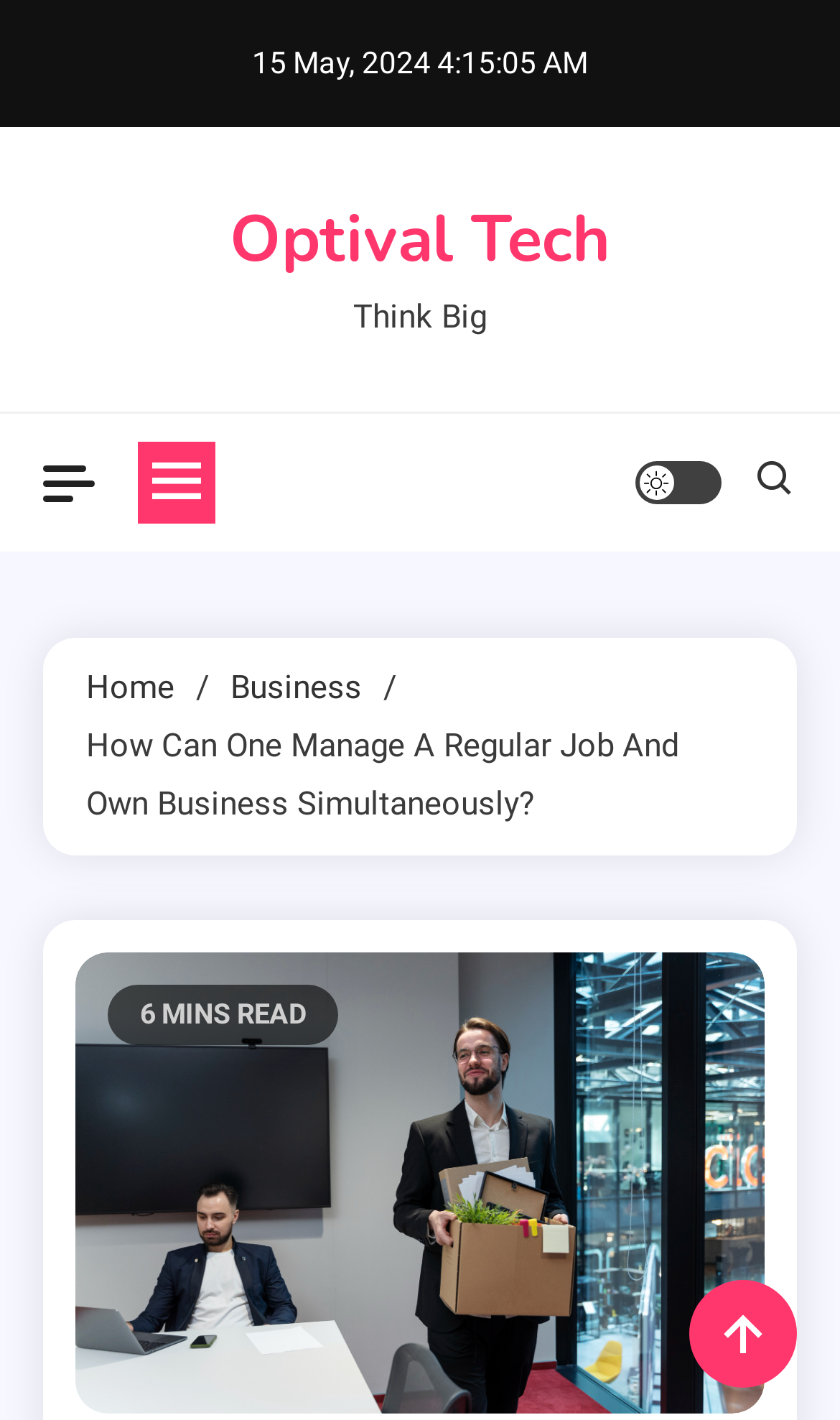Please determine and provide the text content of the webpage's heading.

How Can One Manage A Regular Job And Own Business Simultaneously?